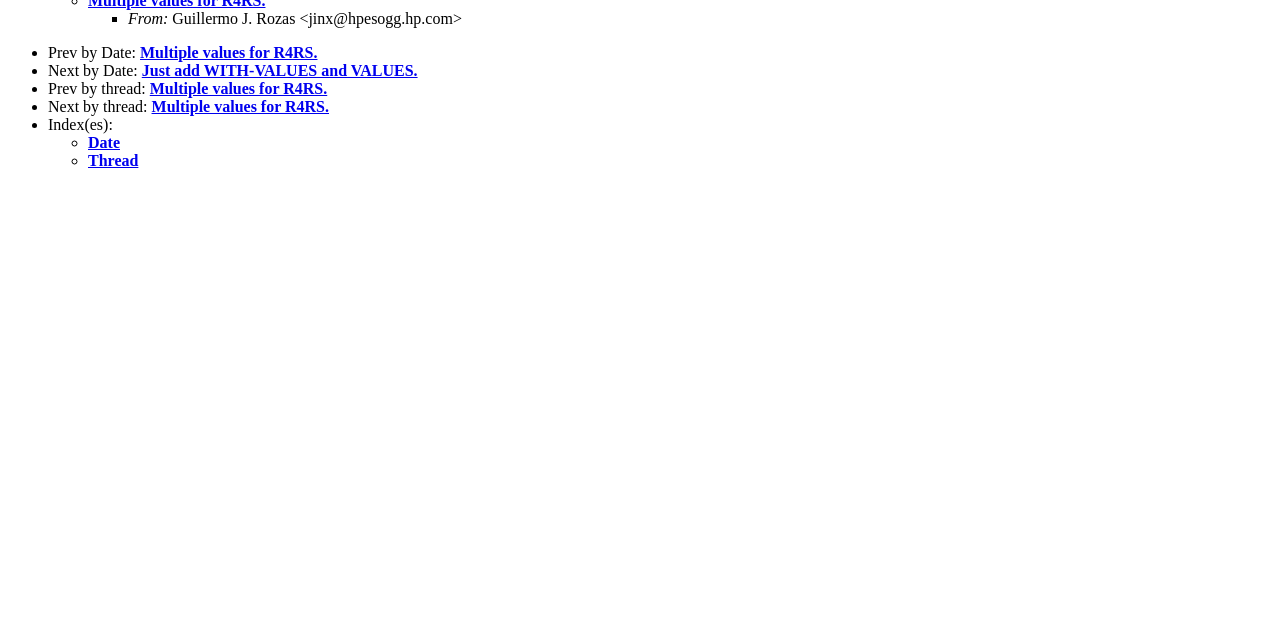Bounding box coordinates are to be given in the format (top-left x, top-left y, bottom-right x, bottom-right y). All values must be floating point numbers between 0 and 1. Provide the bounding box coordinate for the UI element described as: Thread

[0.069, 0.237, 0.108, 0.264]